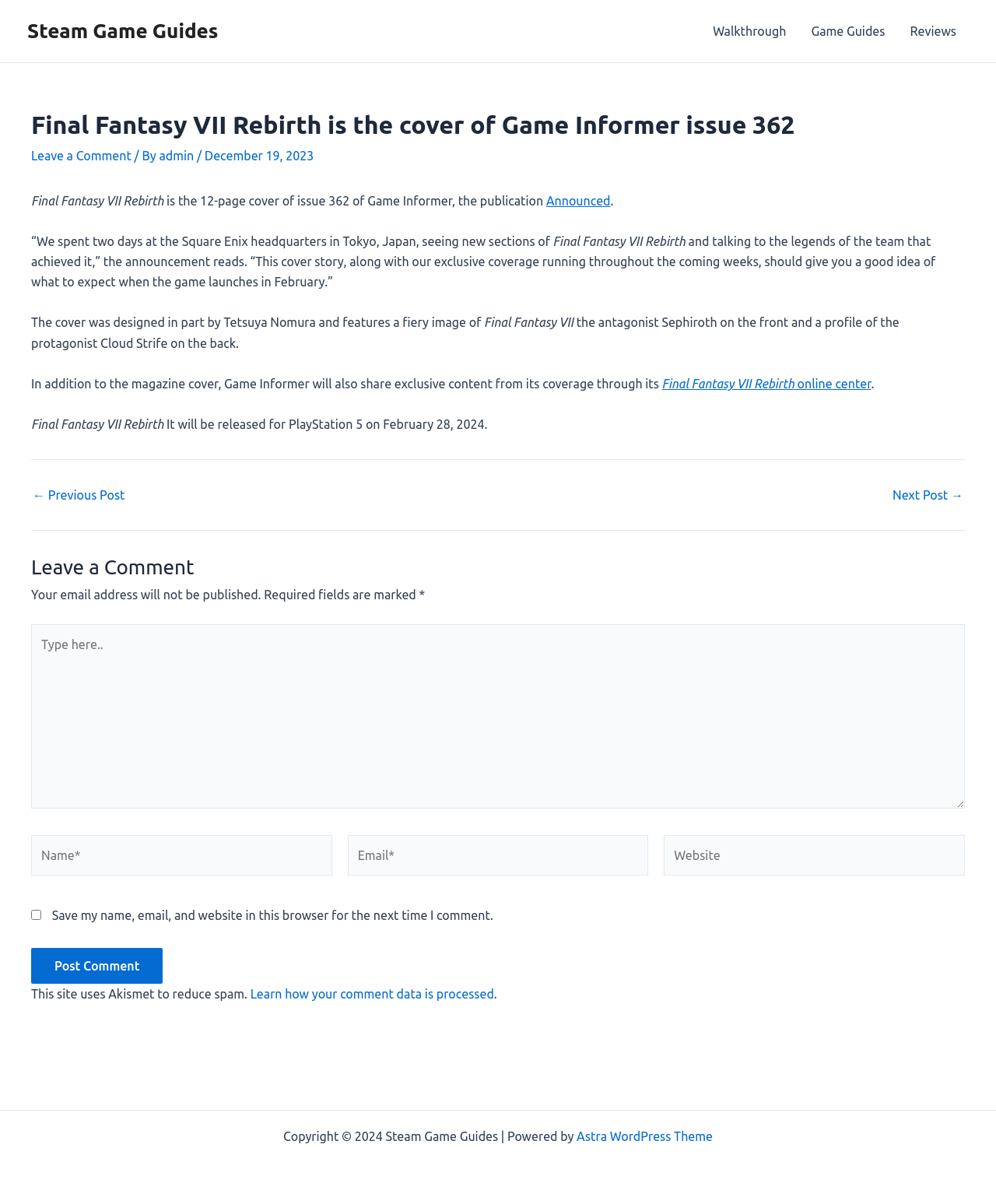Determine the bounding box coordinates of the clickable region to execute the instruction: "Click on the Post Comment button". The coordinates should be four float numbers between 0 and 1, denoted as [left, top, right, bottom].

[0.031, 0.787, 0.164, 0.817]